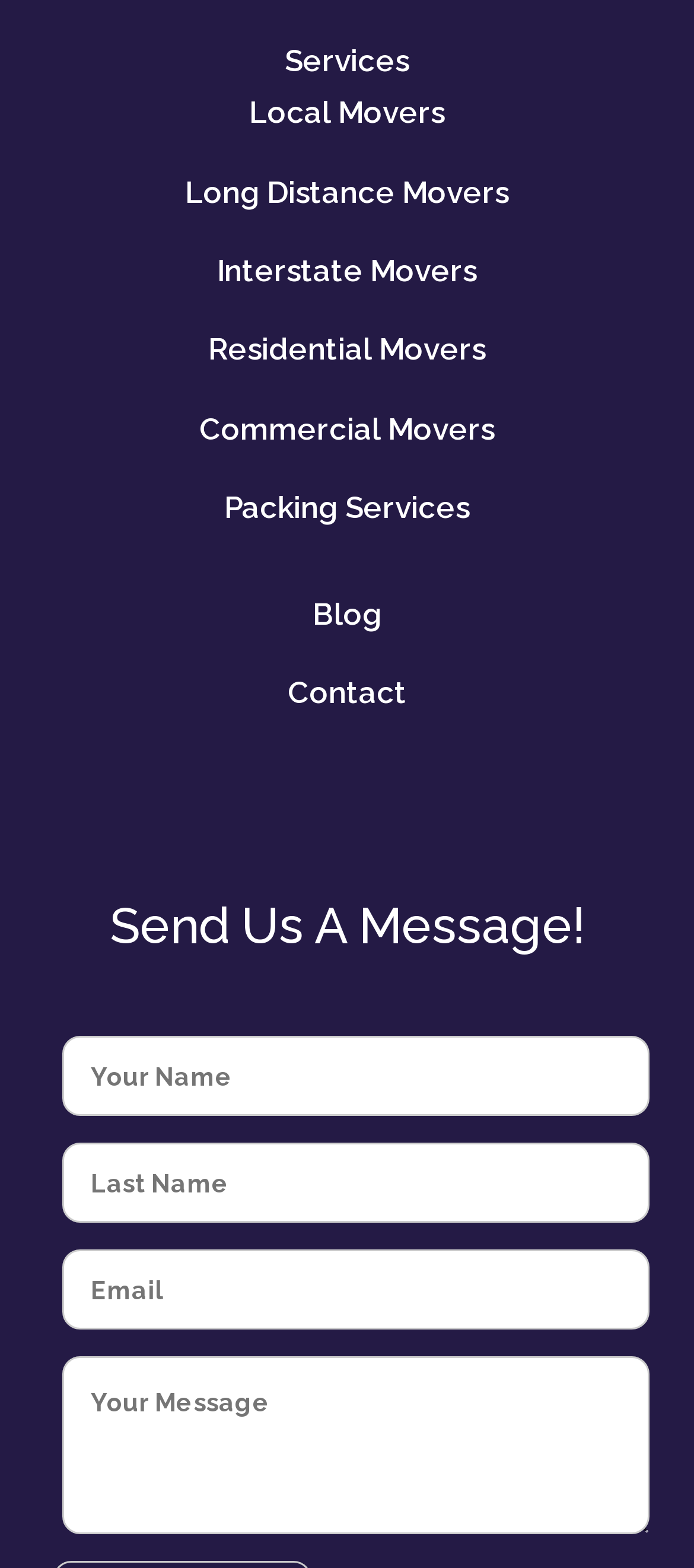Locate the bounding box coordinates of the area to click to fulfill this instruction: "Click on Services". The bounding box should be presented as four float numbers between 0 and 1, in the order [left, top, right, bottom].

[0.385, 0.021, 0.615, 0.055]